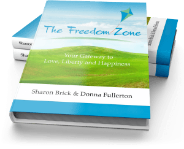Offer a detailed account of the various components present in the image.

The image showcases the cover of the book titled "The Freedom Zone: Your Gateway to Love, Liberty and Happiness" by authors Sharon Brick and Donna Fullerton. The design features a vibrant blue sky with a stylized kite and lush green hills, conveying themes of freedom and positivity. This eye-catching cover reflects the book’s focus on empowering readers to explore love, liberty, and happiness. The text is prominently displayed, ensuring clarity and appeal to potential readers. The image serves as a visual invitation to engage with the book and its uplifting message.